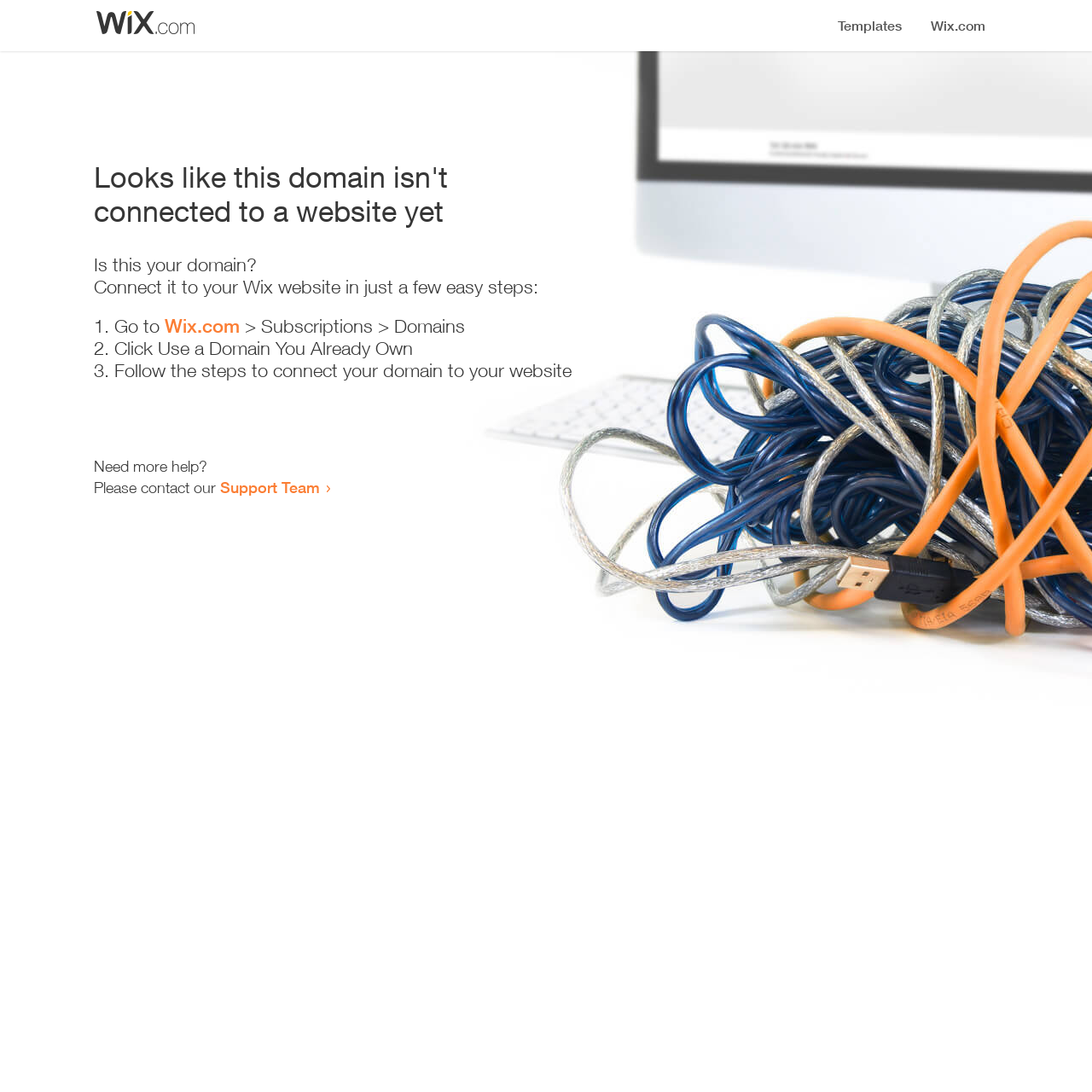Using the element description: "Wix.com", determine the bounding box coordinates for the specified UI element. The coordinates should be four float numbers between 0 and 1, [left, top, right, bottom].

[0.151, 0.288, 0.22, 0.309]